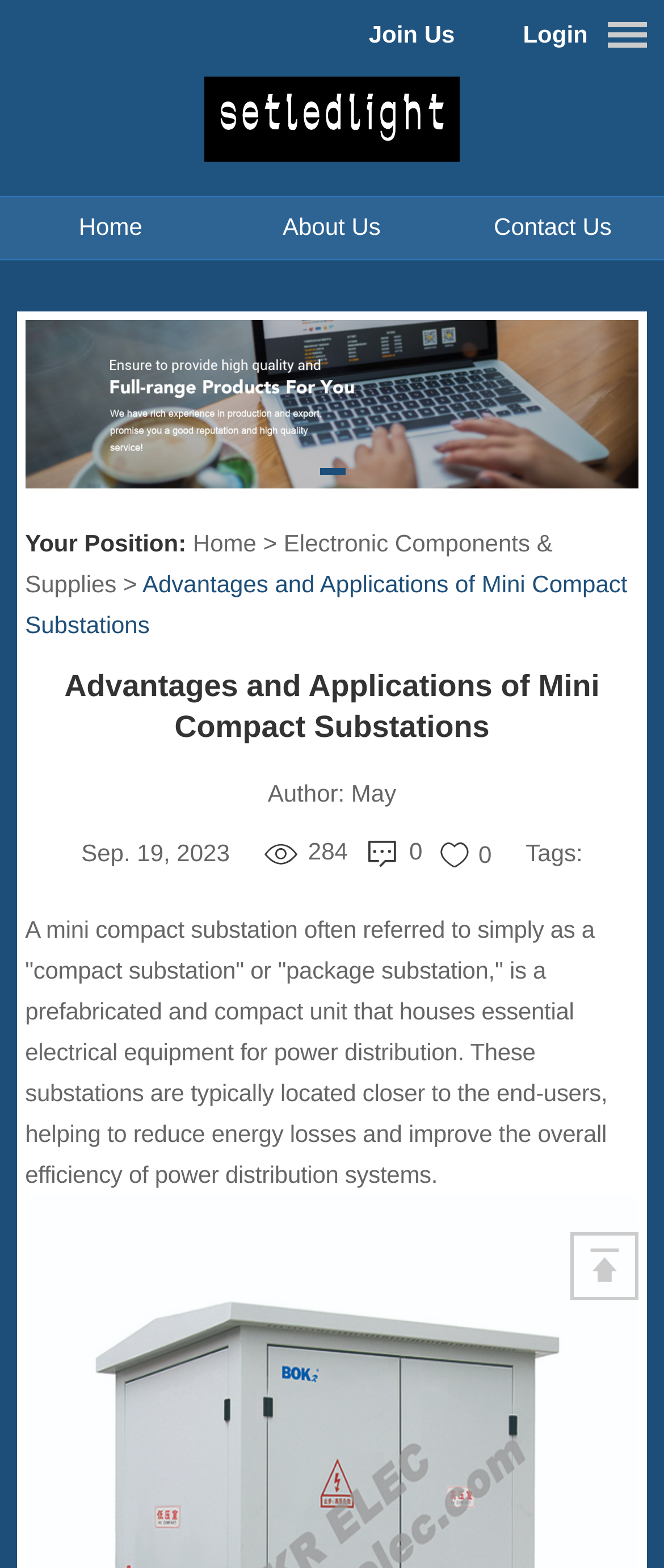Determine the title of the webpage and give its text content.

Advantages and Applications of Mini Compact Substations